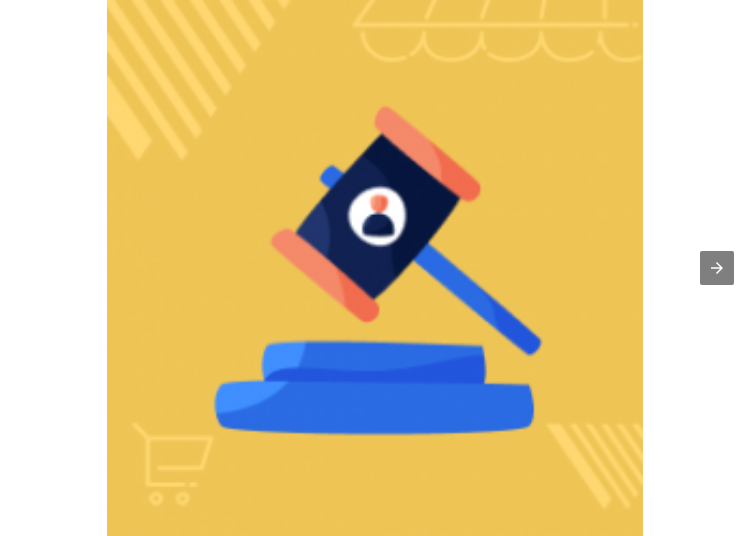What is the theme of the visual representation?
Look at the image and respond with a one-word or short-phrase answer.

multi-vendor auction platform